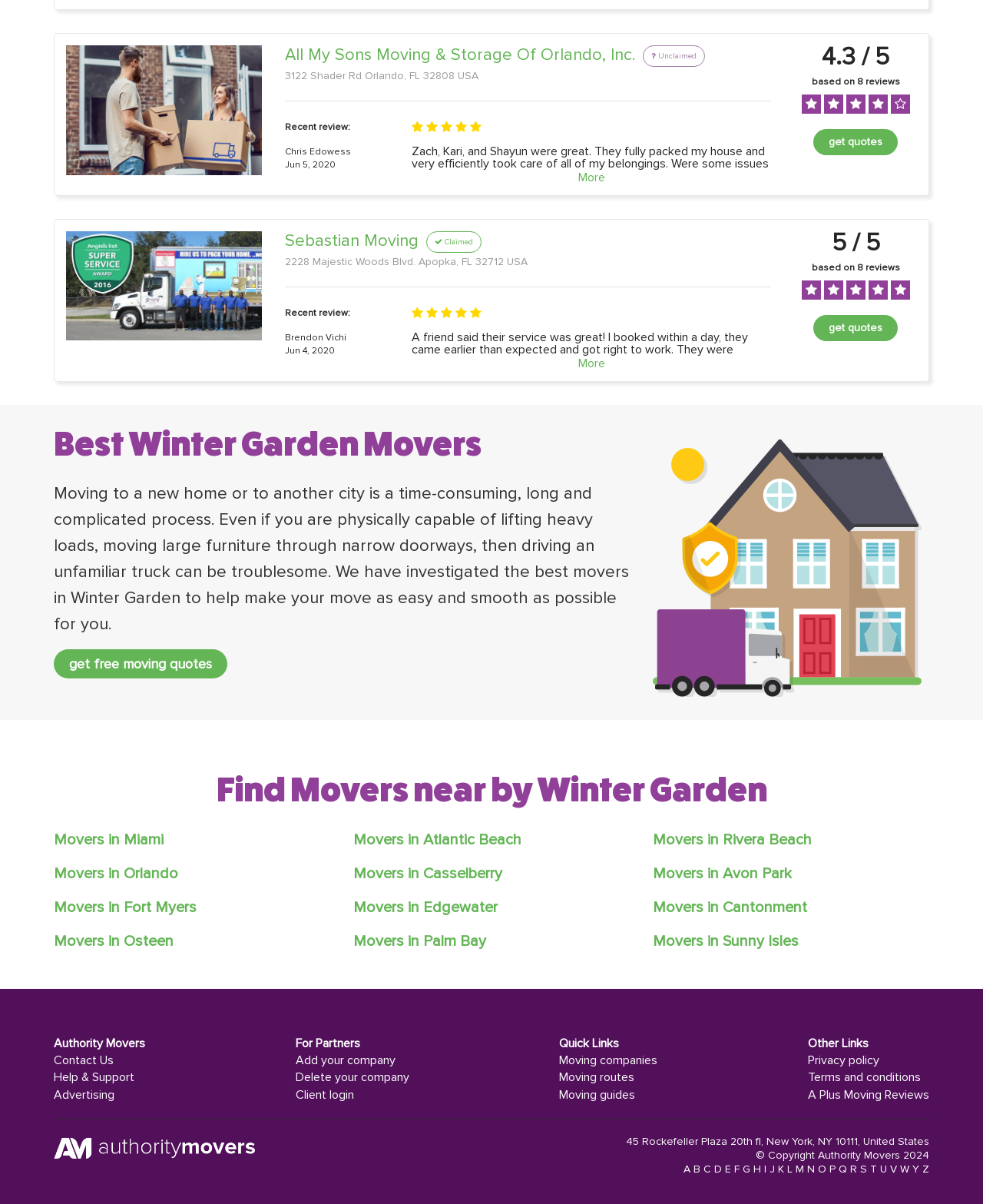Provide the bounding box coordinates of the HTML element this sentence describes: "parent_node: Name * name="author"". The bounding box coordinates consist of four float numbers between 0 and 1, i.e., [left, top, right, bottom].

None